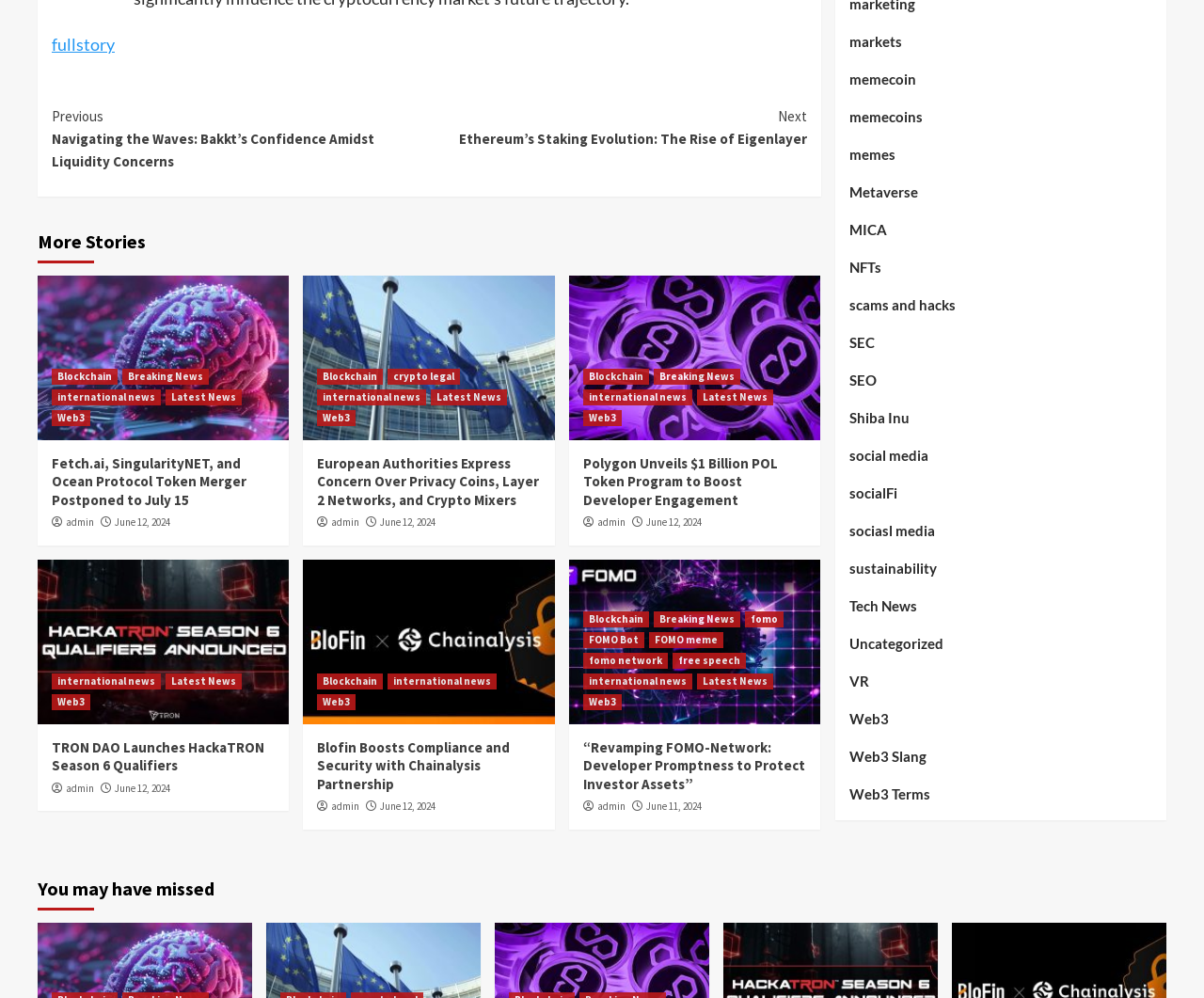Answer the question briefly using a single word or phrase: 
How many links are there in the figcaption of the sixth figure?

10